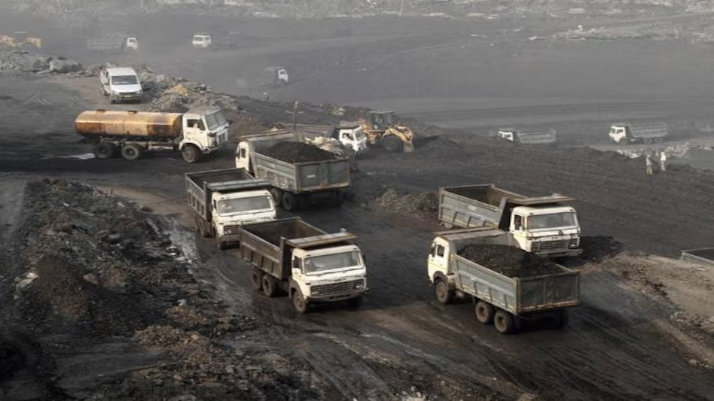Generate an elaborate caption that includes all aspects of the image.

The image depicts a busy coal mining operation featuring several trucks and construction machinery engaged in the transport of coal. Prominent in the foreground are multiple trucks, each loaded with dark coal, maneuvering through the industrial landscape that is typical of coal mining sites. In the background, additional vehicles can be seen, highlighting the ongoing activity essential to coal extraction and distribution.

This visual effectively illustrates MCL's coal mining operations in Odisha, reflecting the company's commitment to augmenting thermal power capacity through extensive coal production. The increased focus on thermal energy arises from a surge in power demand in India, emphasizing the role of coal as a critical energy resource in meeting baseload needs. The operational setting signifies not only the infrastructural efforts to enhance coal supply but also the economic implications for coal-rich regions, as it supports job creation and regional development.